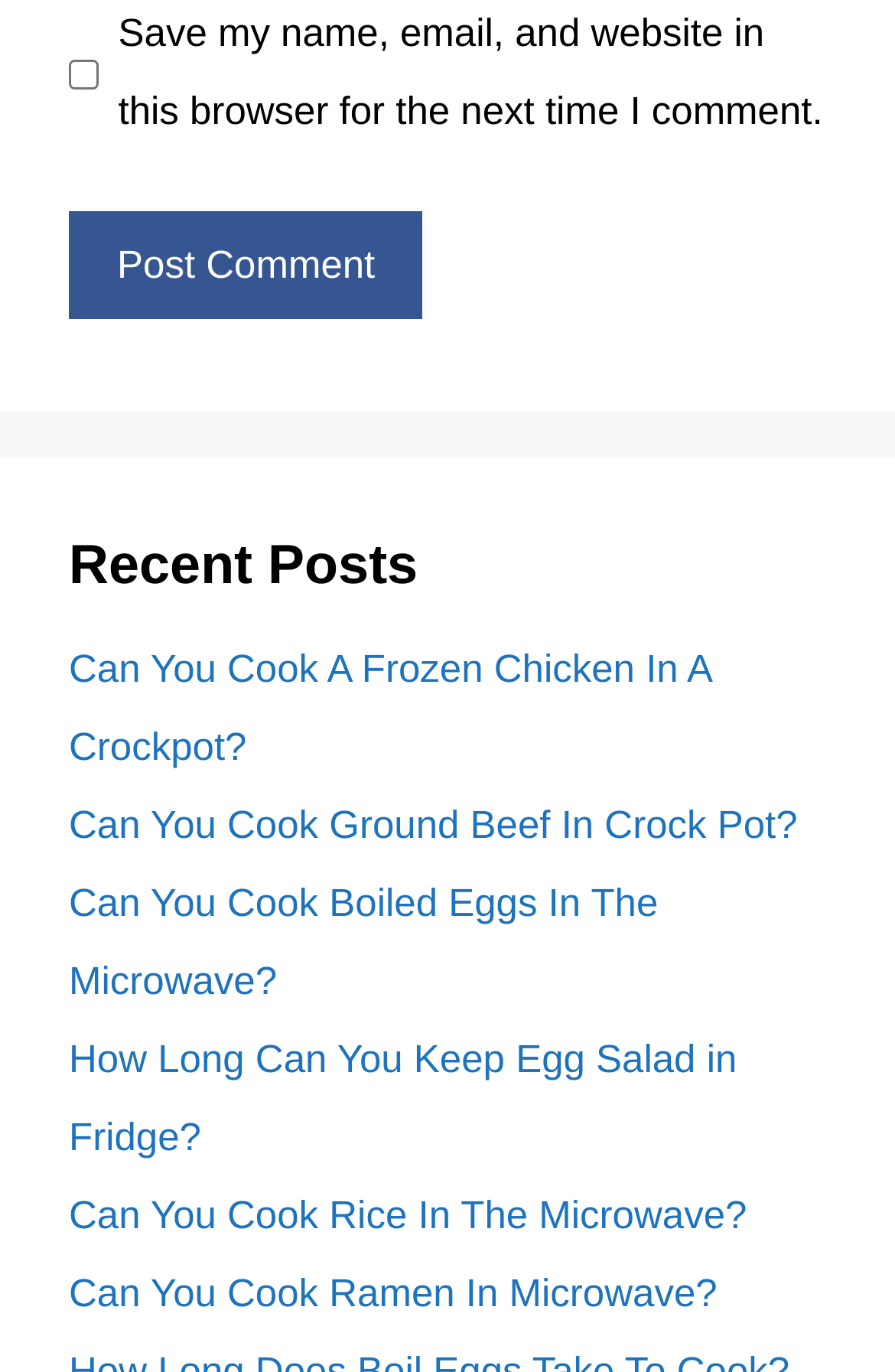Identify the bounding box coordinates of the area you need to click to perform the following instruction: "Click the link to read about cooking a frozen chicken in a crockpot".

[0.077, 0.472, 0.794, 0.561]